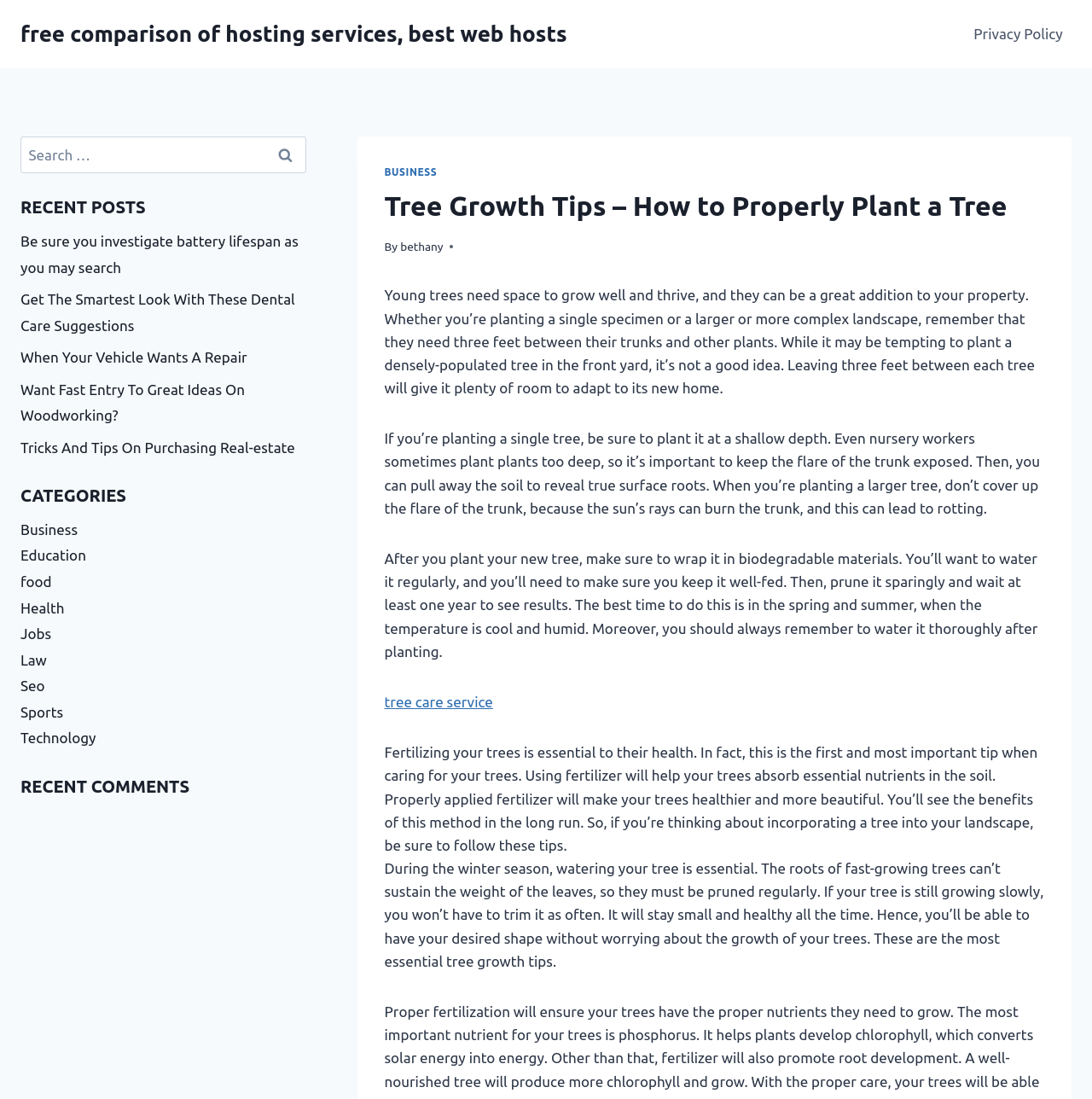Find the bounding box coordinates of the clickable area required to complete the following action: "Search for something".

[0.019, 0.124, 0.28, 0.157]